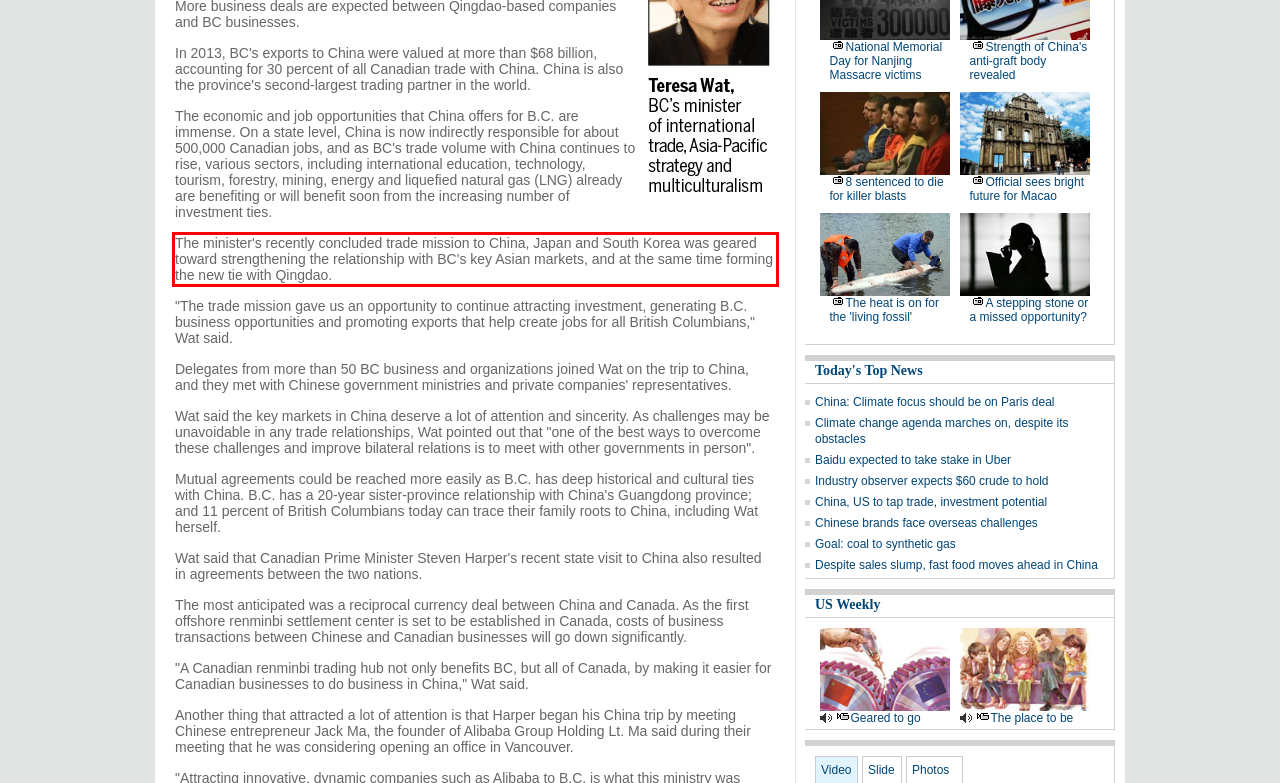Identify the text within the red bounding box on the webpage screenshot and generate the extracted text content.

The minister's recently concluded trade mission to China, Japan and South Korea was geared toward strengthening the relationship with BC's key Asian markets, and at the same time forming the new tie with Qingdao.